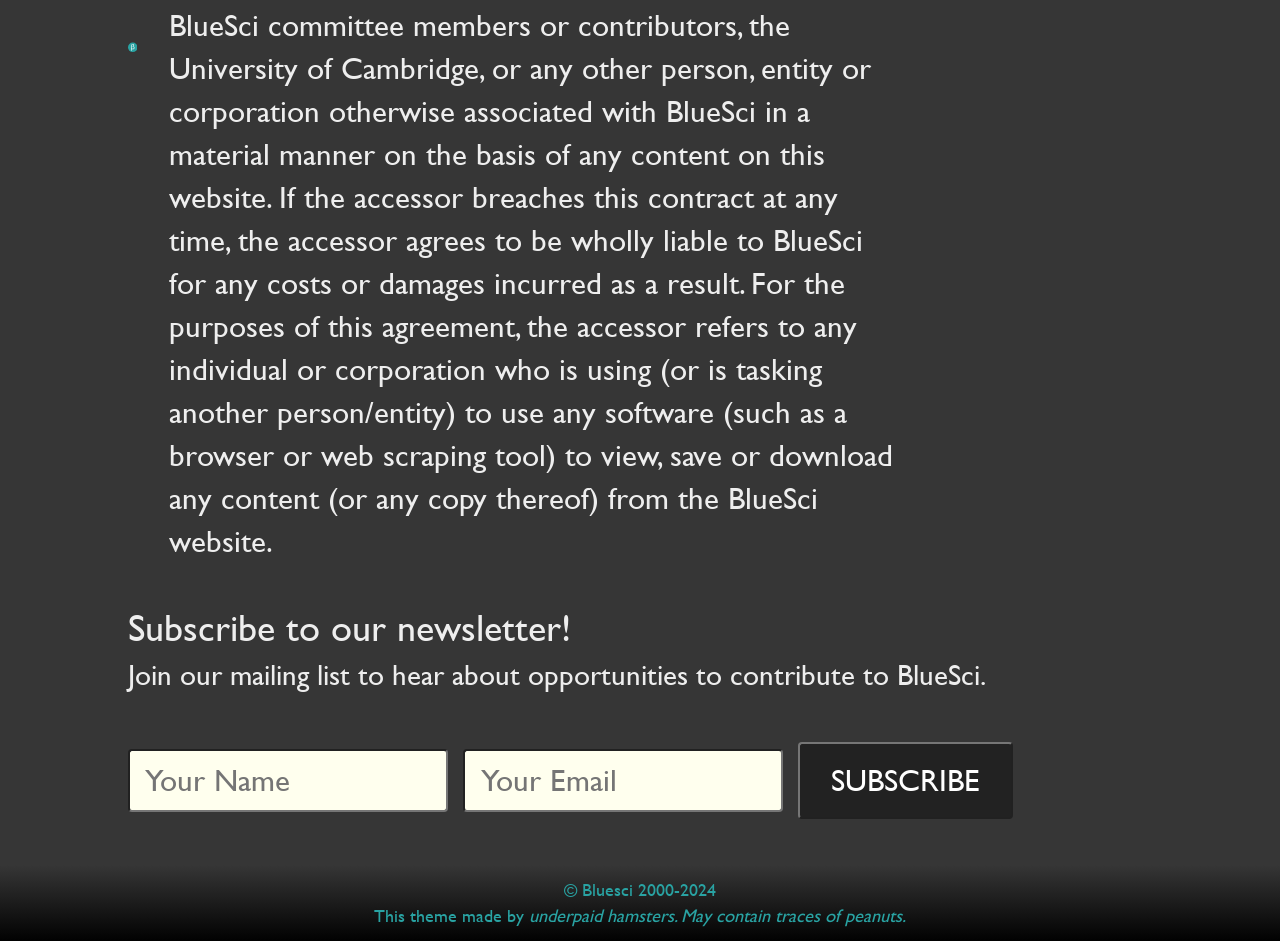Respond with a single word or phrase to the following question:
What is the theme of the webpage made by?

Underpaid hamsters